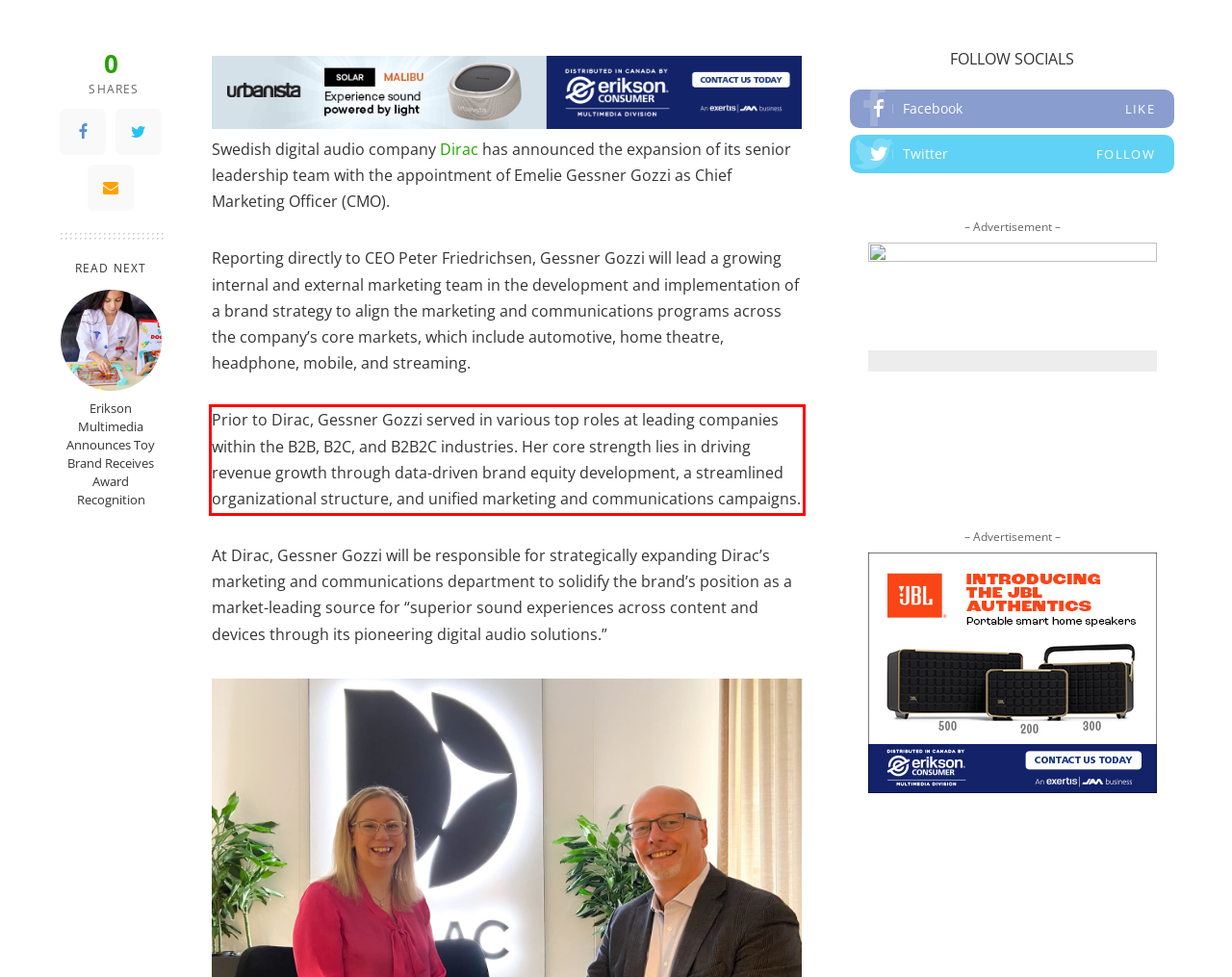Please examine the screenshot of the webpage and read the text present within the red rectangle bounding box.

Prior to Dirac, Gessner Gozzi served in various top roles at leading companies within the B2B, B2C, and B2B2C industries. Her core strength lies in driving revenue growth through data-driven brand equity development, a streamlined organizational structure, and unified marketing and communications campaigns.